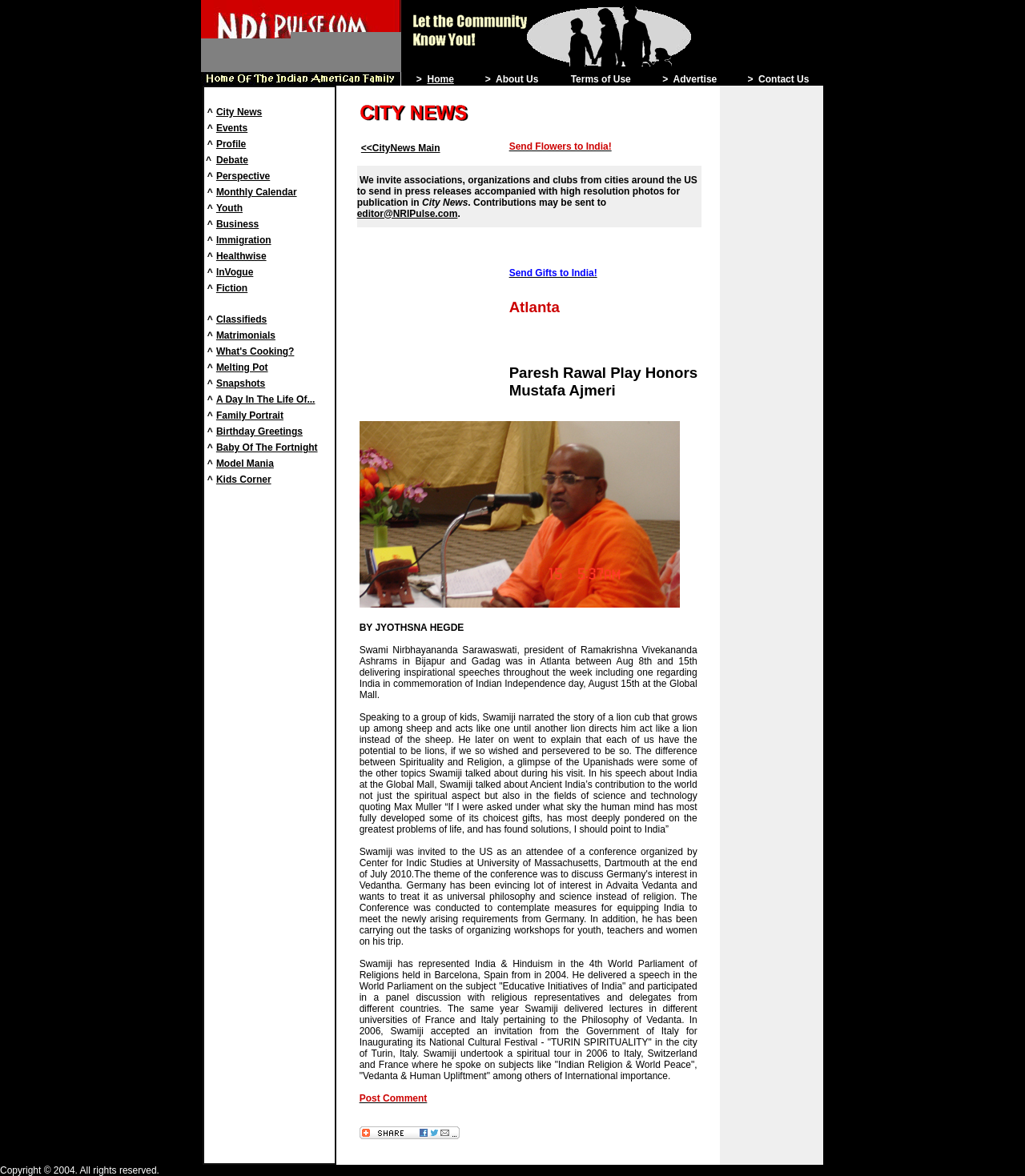Determine the bounding box coordinates of the region to click in order to accomplish the following instruction: "Click on the Home link". Provide the coordinates as four float numbers between 0 and 1, specifically [left, top, right, bottom].

[0.391, 0.061, 0.457, 0.073]